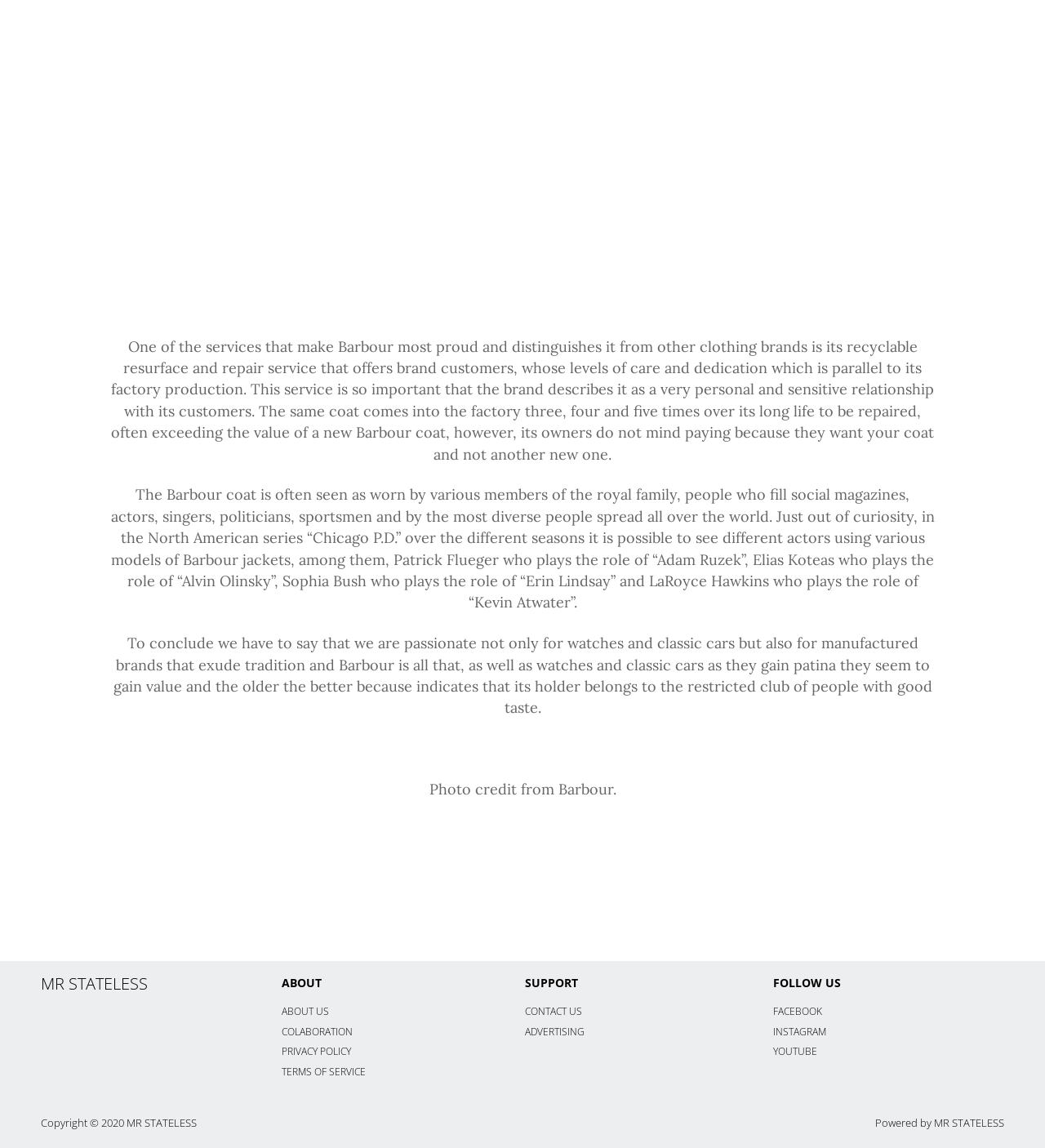Identify the bounding box of the UI component described as: "TERMS OF SERVICE".

[0.27, 0.927, 0.35, 0.939]